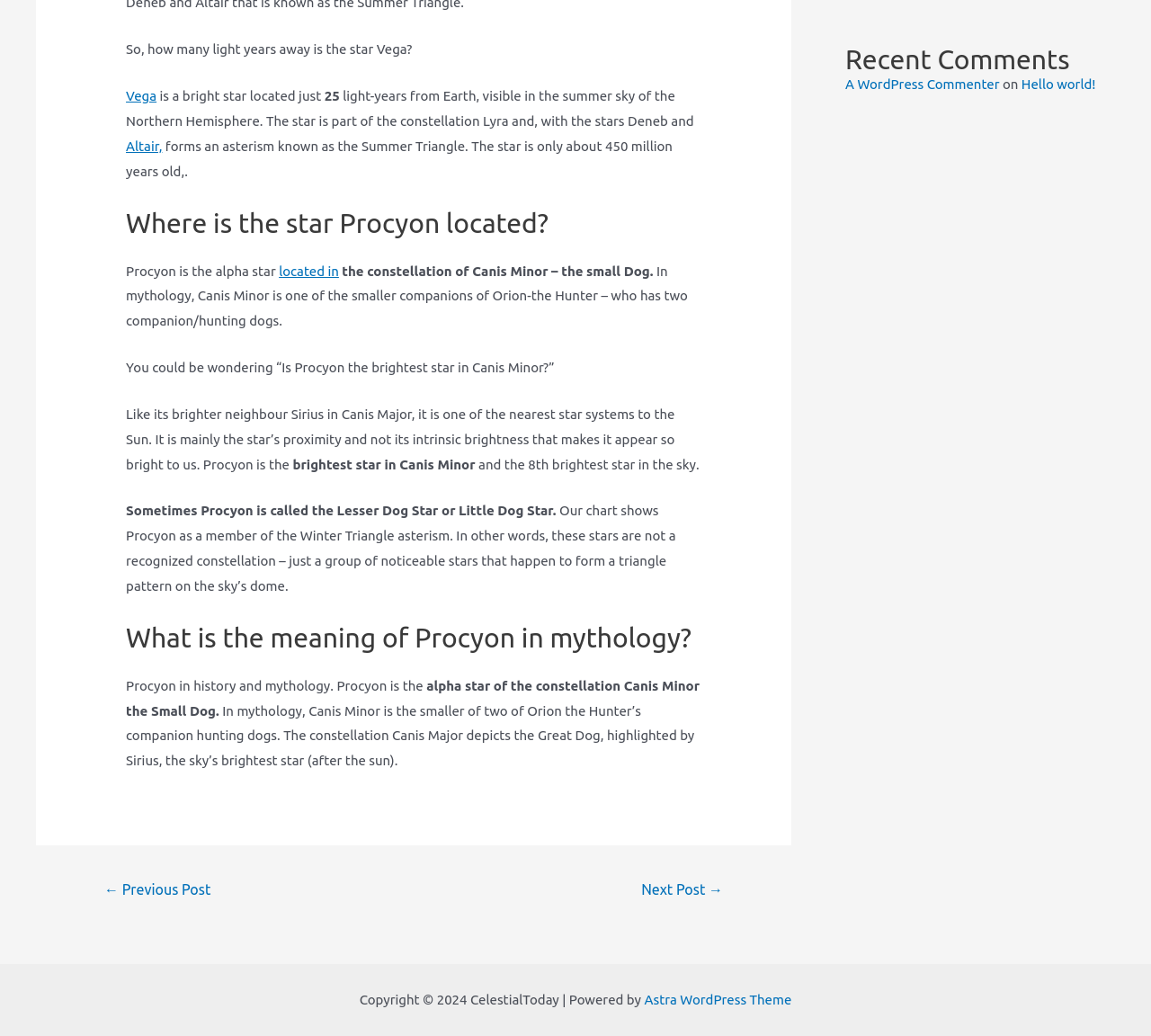Using the description: "# Inventory management systems", identify the bounding box of the corresponding UI element in the screenshot.

None